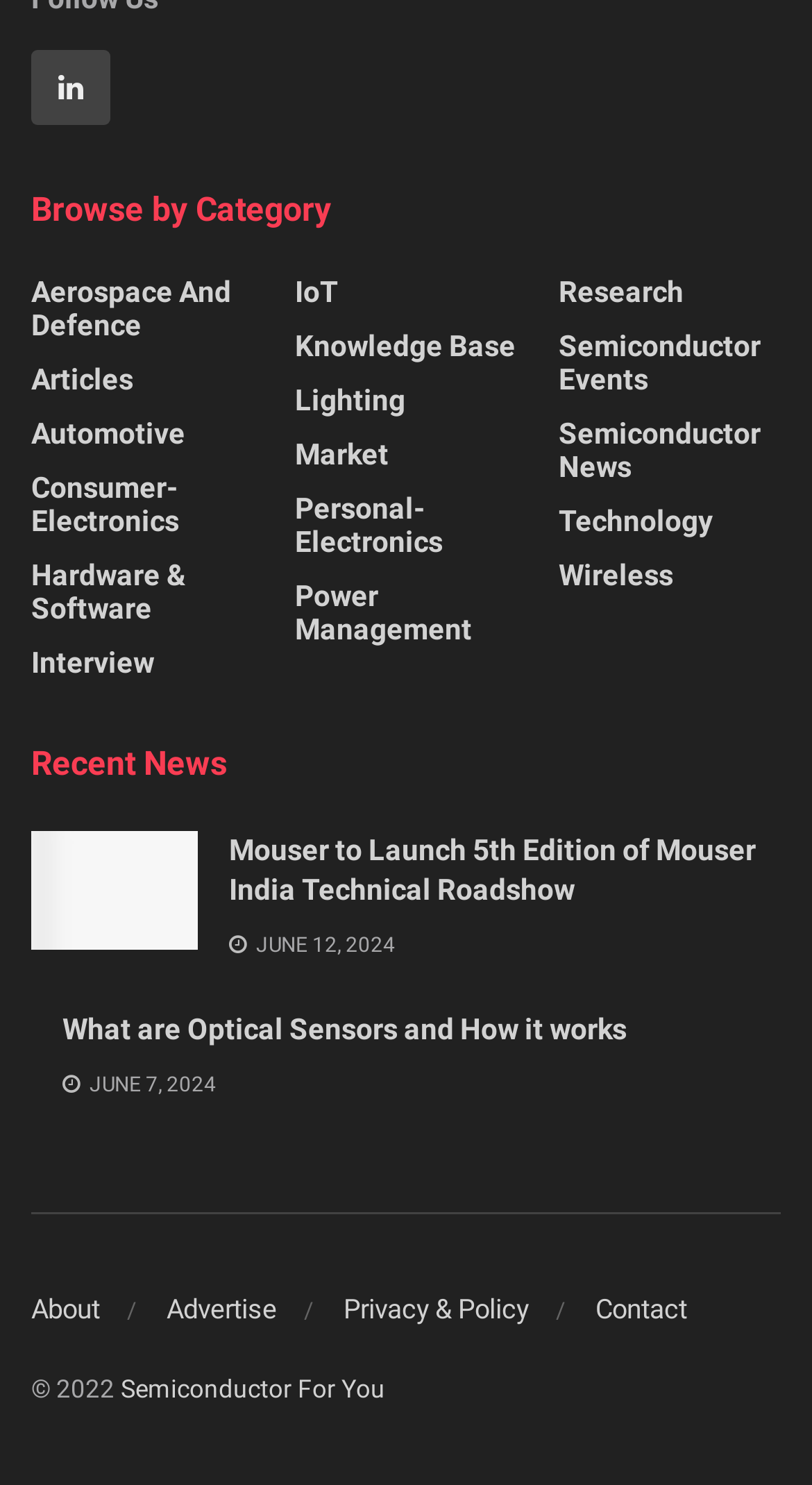Can you find the bounding box coordinates for the element to click on to achieve the instruction: "Learn about Optical Sensors and How it works"?

[0.077, 0.682, 0.772, 0.704]